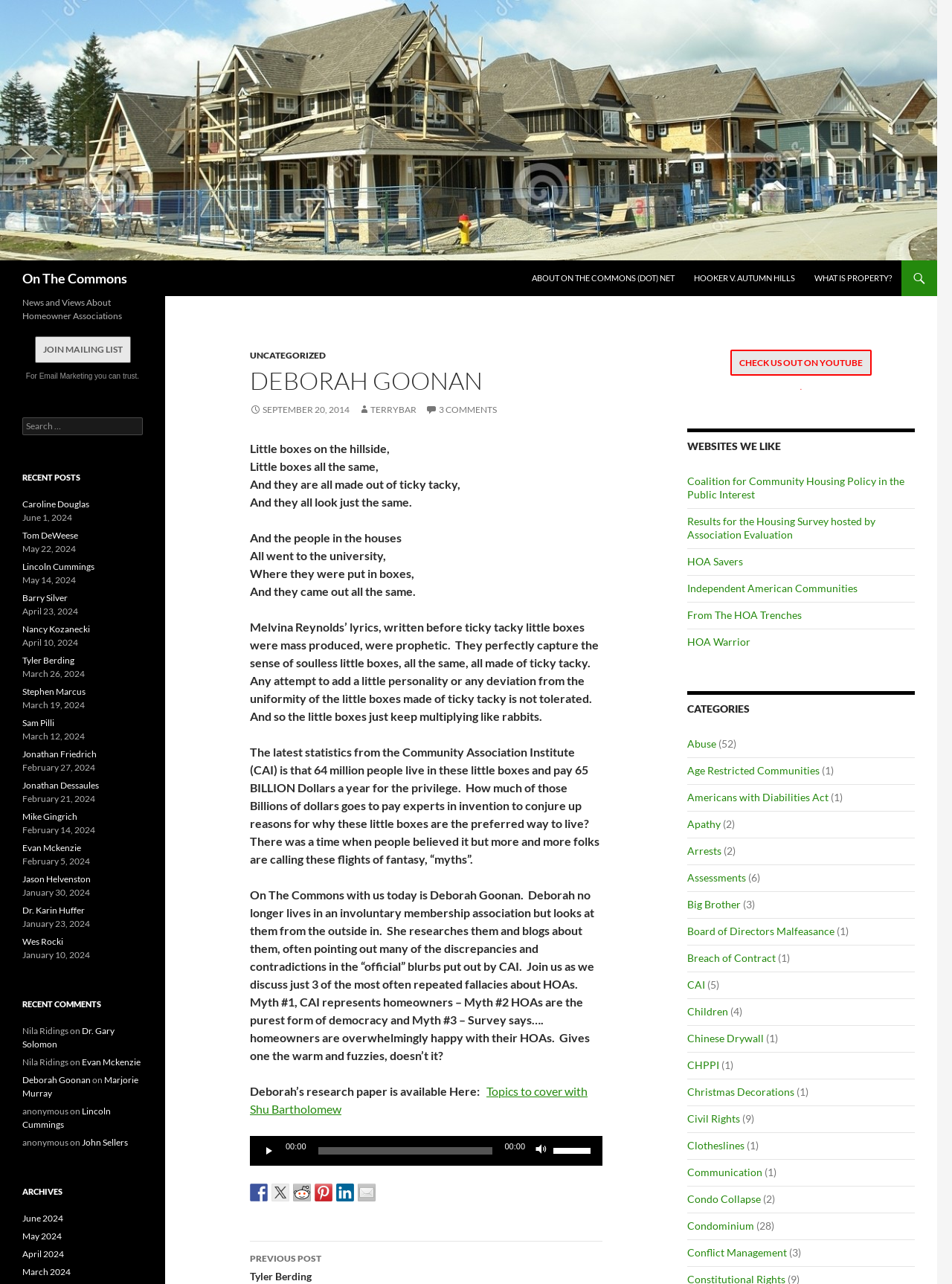What is the title or heading displayed on the webpage?

On The Commons